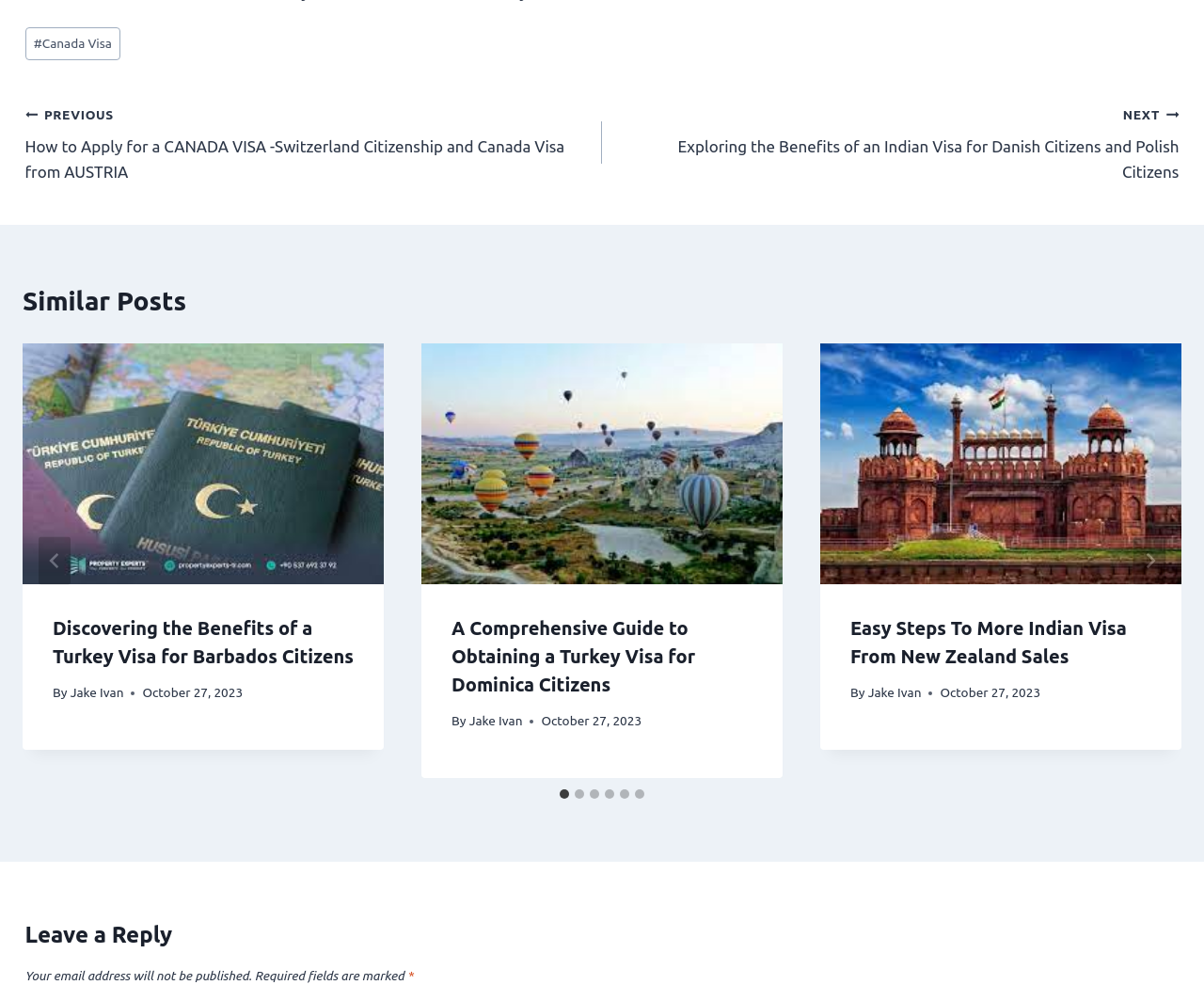What is the function of the tabs in the 'Similar Posts' section?
Use the screenshot to answer the question with a single word or phrase.

Selecting a post to view